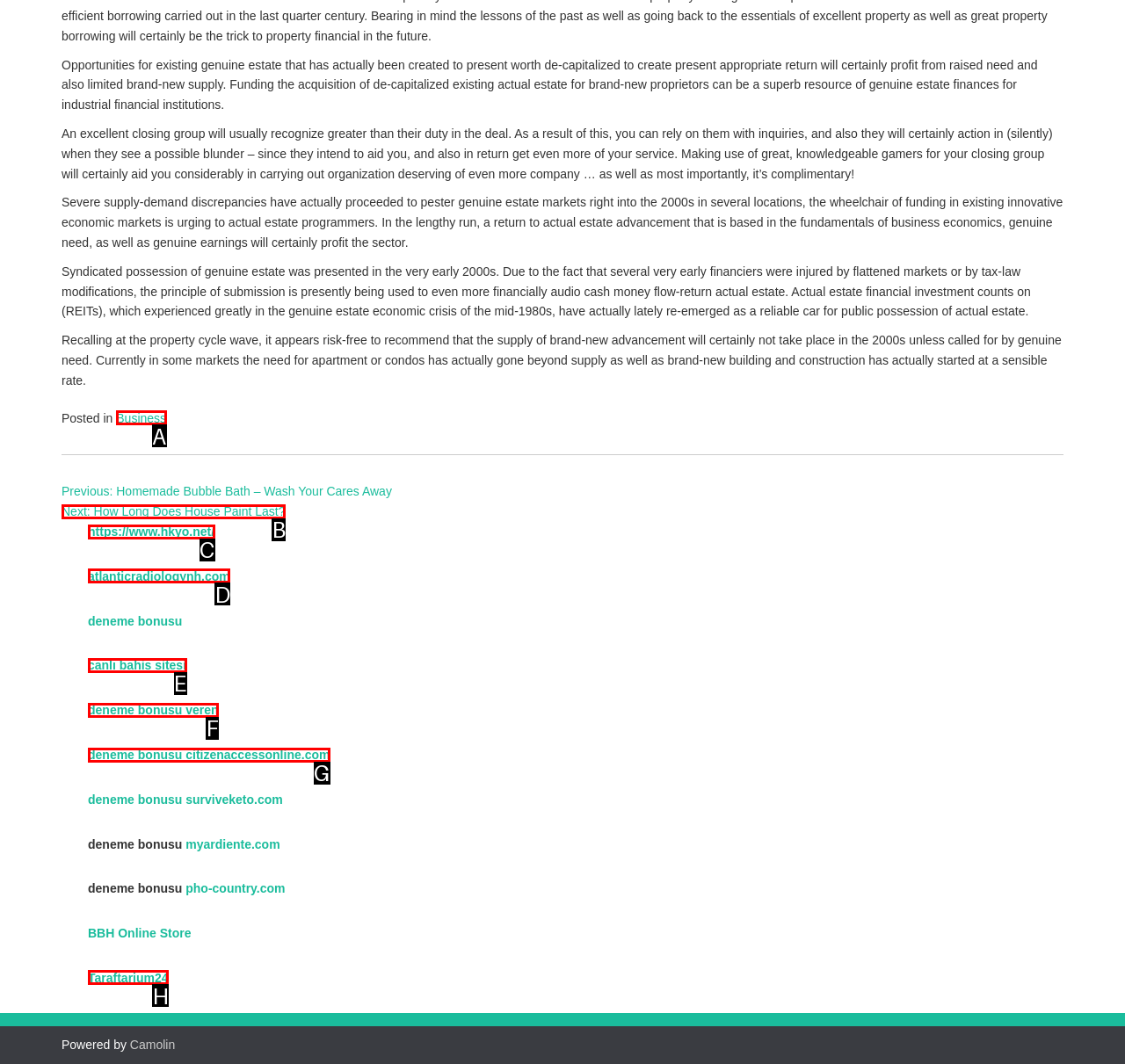Identify the UI element that corresponds to this description: LetterInsideOut
Respond with the letter of the correct option.

None